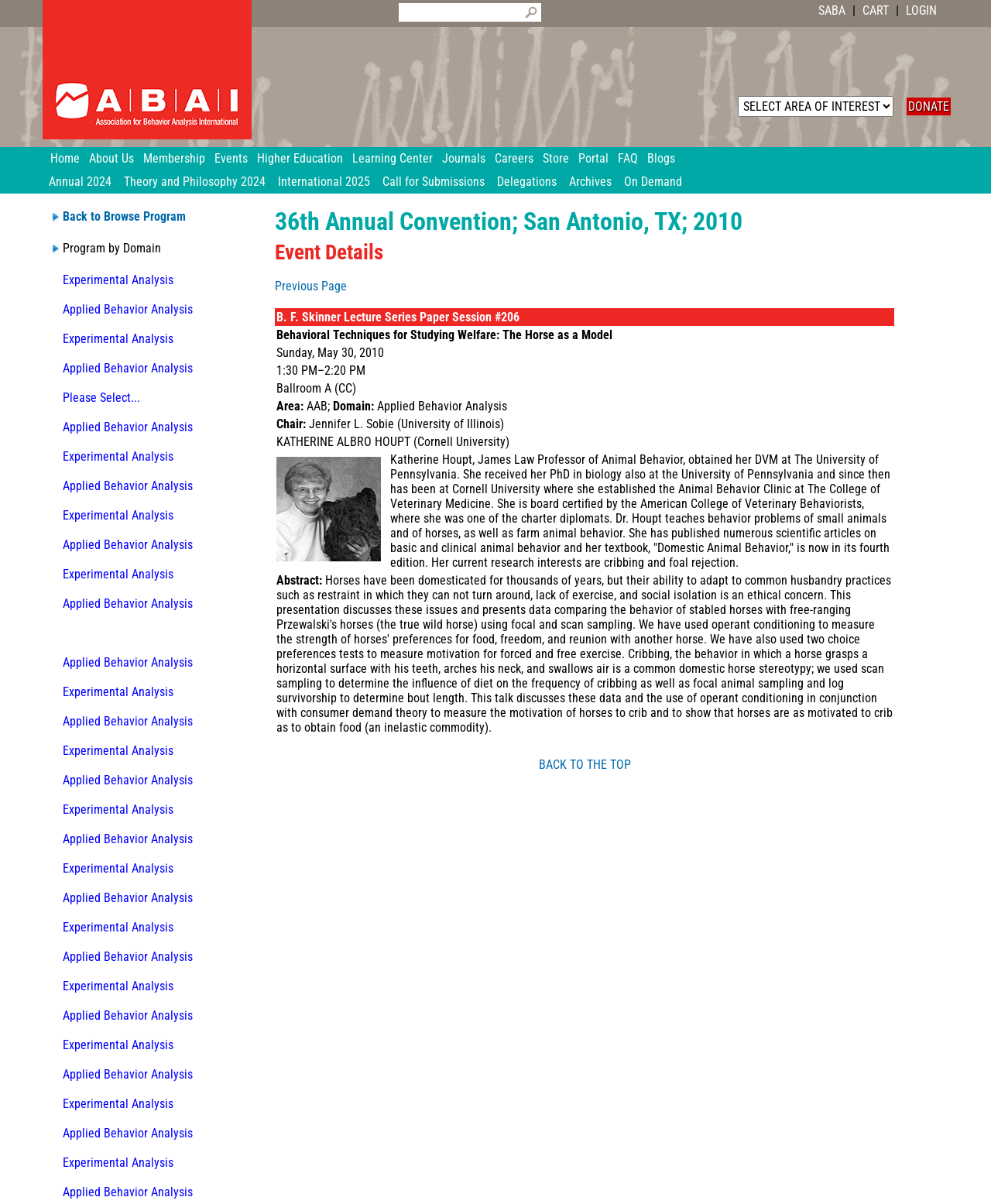What is the title of the presentation by Katherine Houpt?
Use the image to answer the question with a single word or phrase.

Behavioral Techniques for Studying Welfare